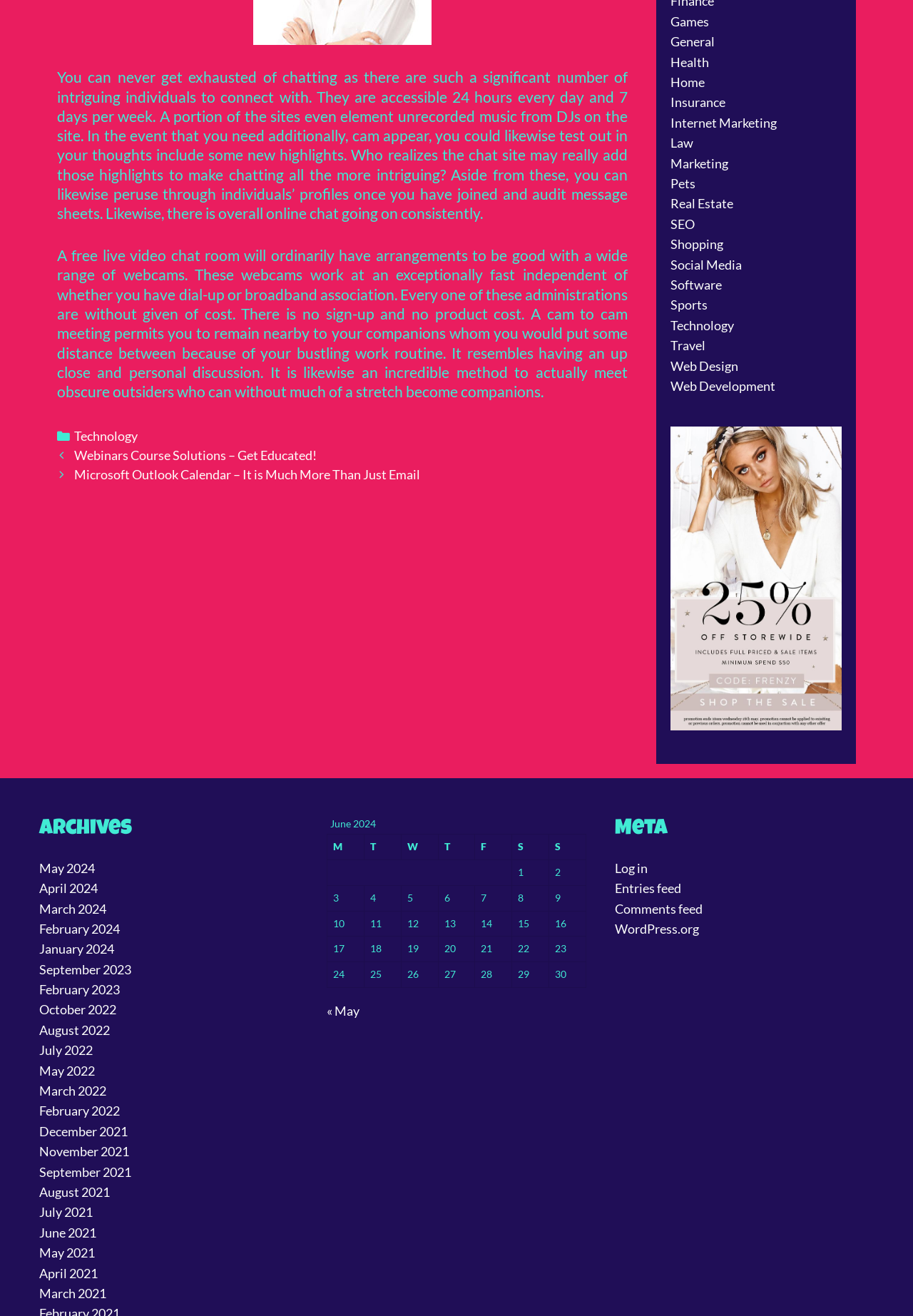Using the information from the screenshot, answer the following question thoroughly:
How many links are there in the Archives section?

The Archives section is located in the complementary section of the webpage, and it contains 15 links to different months and years, such as 'May 2024', 'April 2024', and so on.